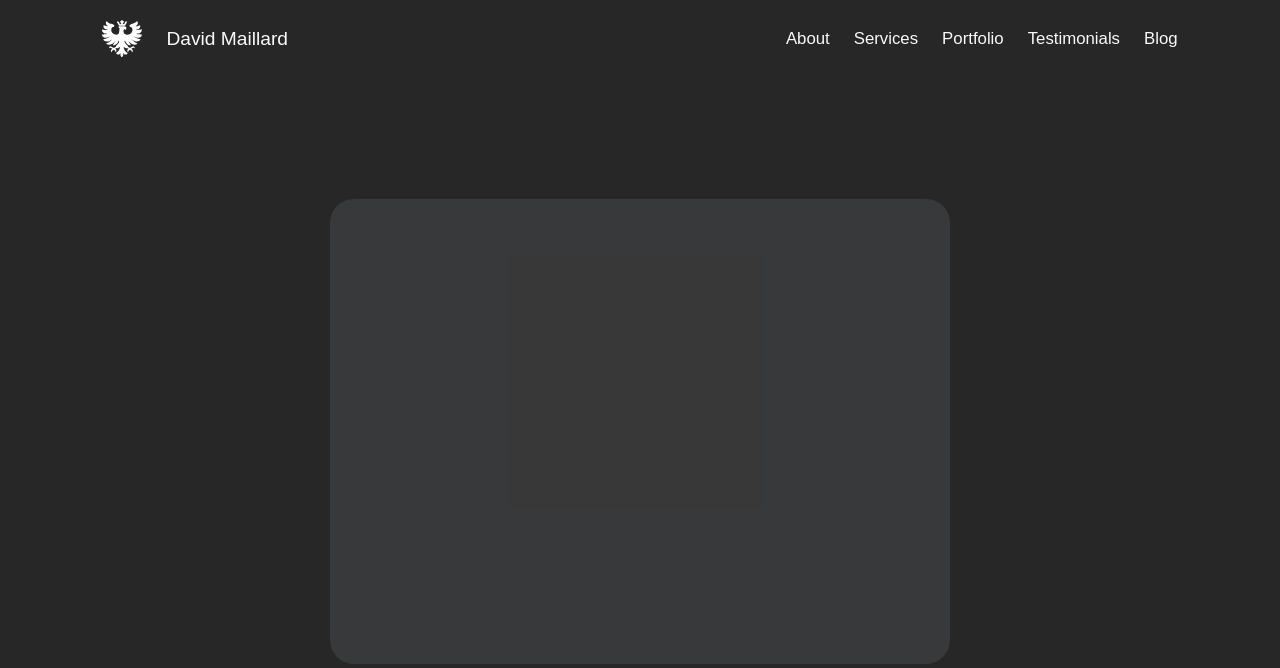How many menu items are there?
Please answer the question with as much detail as possible using the screenshot.

The navigation menu is located at the top-right corner of the webpage, and it contains 5 links: 'About', 'Services', 'Portfolio', 'Testimonials', and 'Blog'.